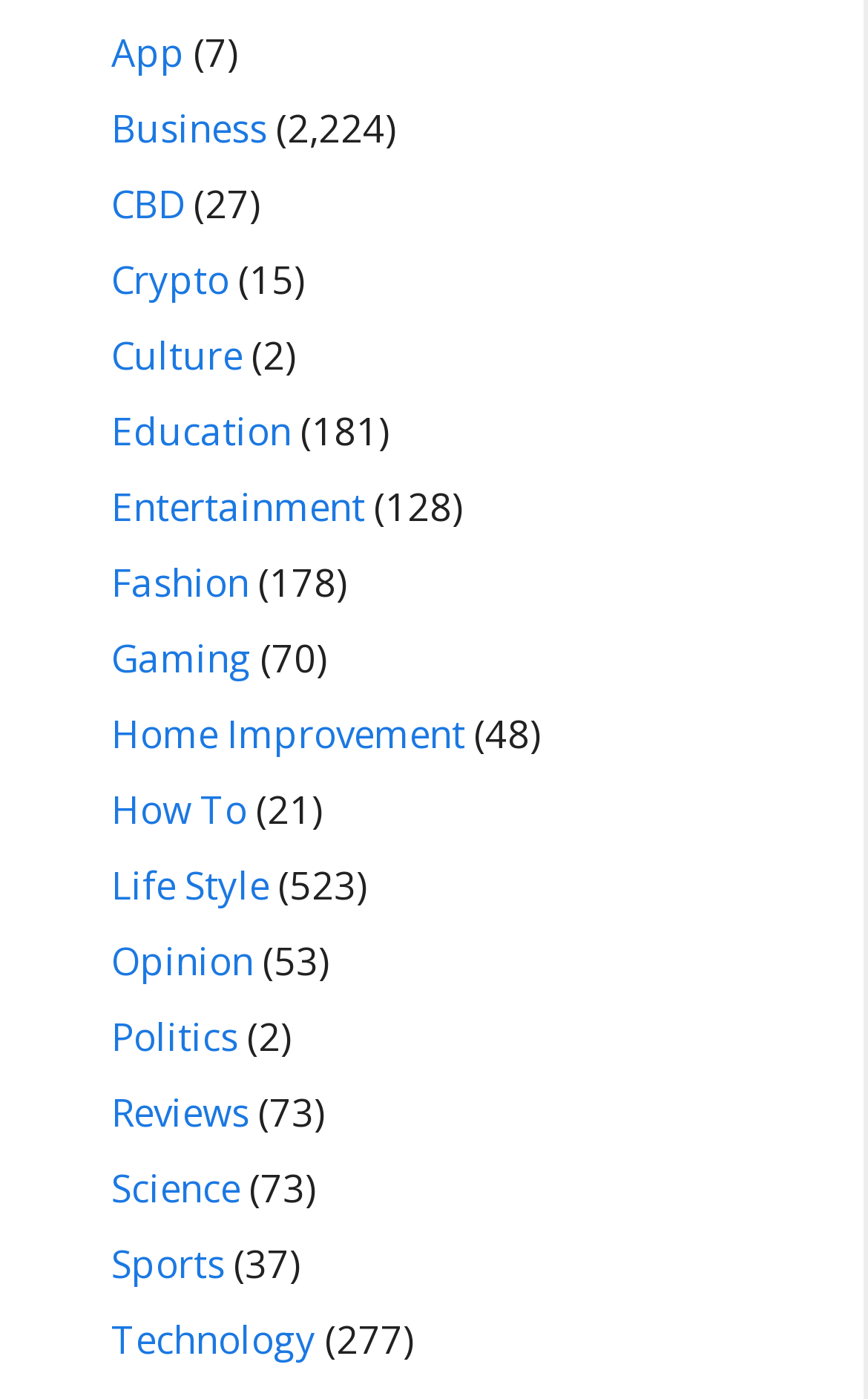Carefully examine the image and provide an in-depth answer to the question: Is there a category related to politics?

I searched for a link with a text related to politics and found the link 'Politics', which indicates that there is a category related to politics.